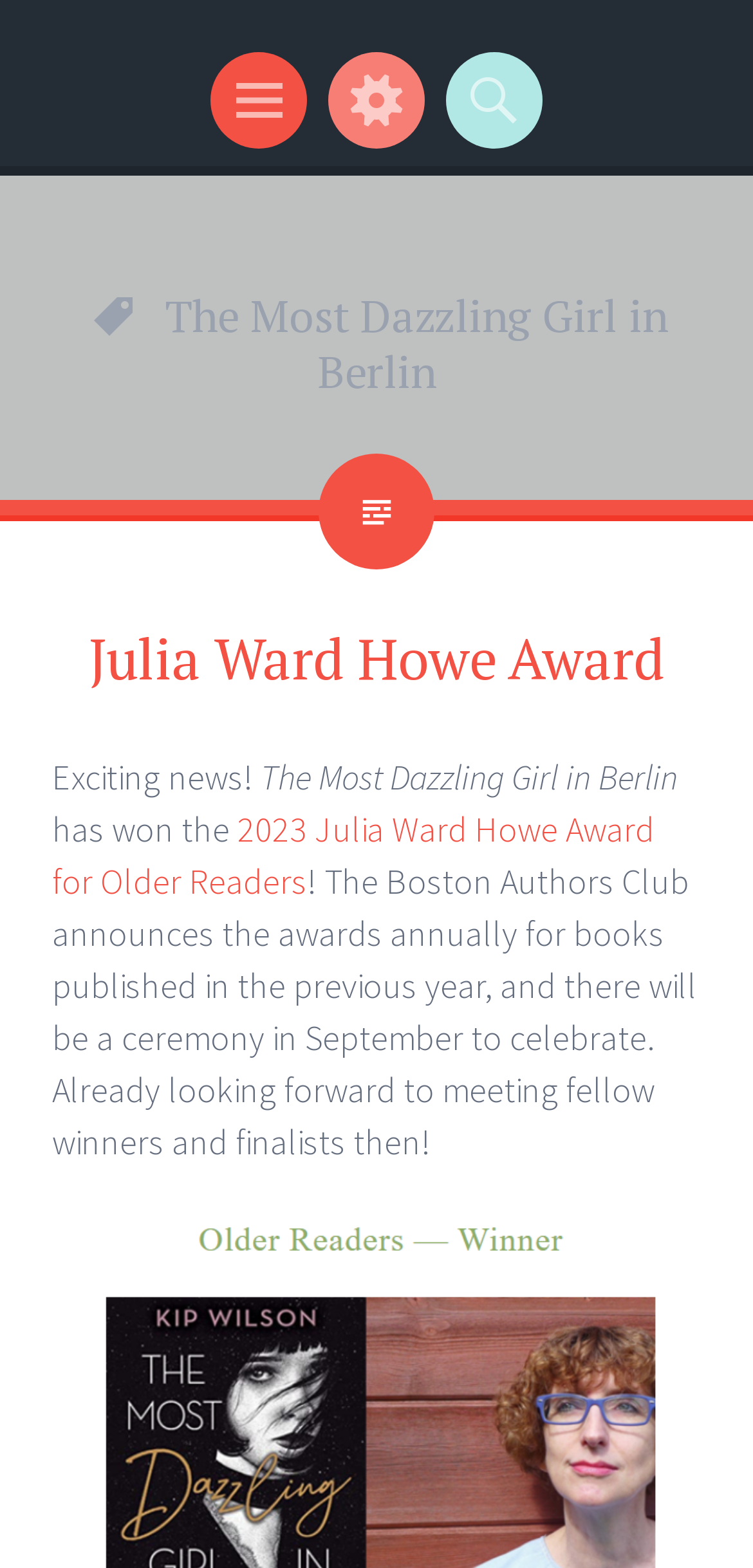What is the purpose of the ceremony mentioned on the webpage?
Please utilize the information in the image to give a detailed response to the question.

I found the answer by looking at the static text '! The Boston Authors Club announces the awards annually for books published in the previous year, and there will be a ceremony in September to celebrate.' which indicates that the ceremony is to celebrate the award winners.